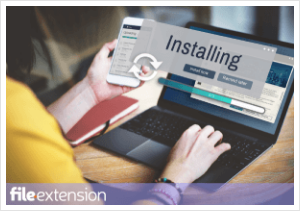Create a detailed narrative of what is happening in the image.

The image depicts a person actively engaged in the process of installing software on a laptop. They are holding a smartphone in one hand while interacting with the screen of the laptop, which prominently displays the word "Installing." The scene conveys a sense of productivity and determination, suggesting that the individual is working to ensure that necessary software is properly set up on their device. The colorful and modern design highlights the tech-savvy nature of the task at hand. This visual context aligns well with the theme of managing file extensions and offers a practical representation of the installation process, particularly in relation to opening files with specific extensions like IMOVIELIBRARY. The branding "fileextension" is subtly integrated into the lower portion of the image, reinforcing the focus on software compatibility and installation guidance.